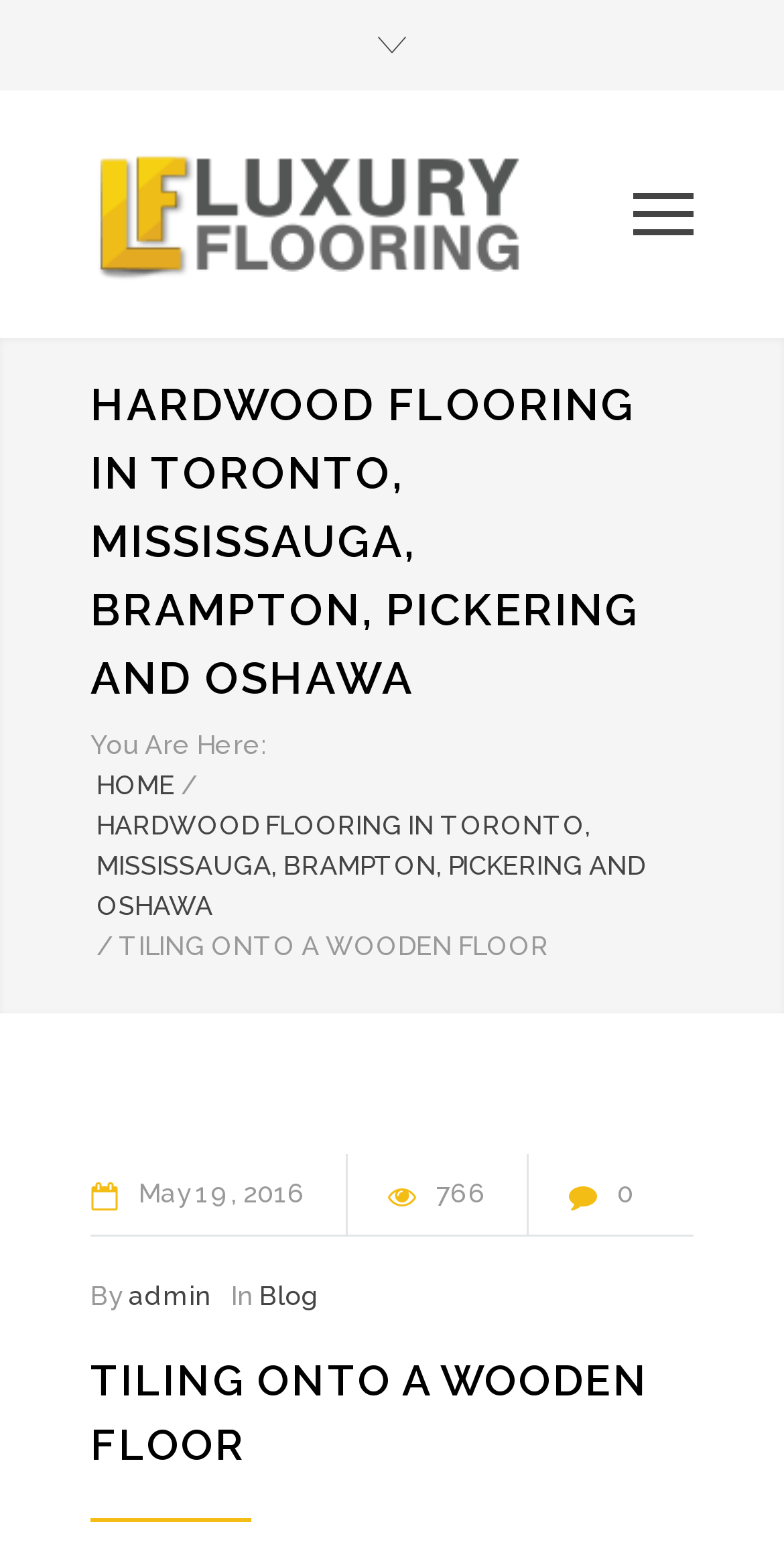What is the title of the blog post?
Based on the image, answer the question with a single word or brief phrase.

TILING ONTO A WOODEN FLOOR